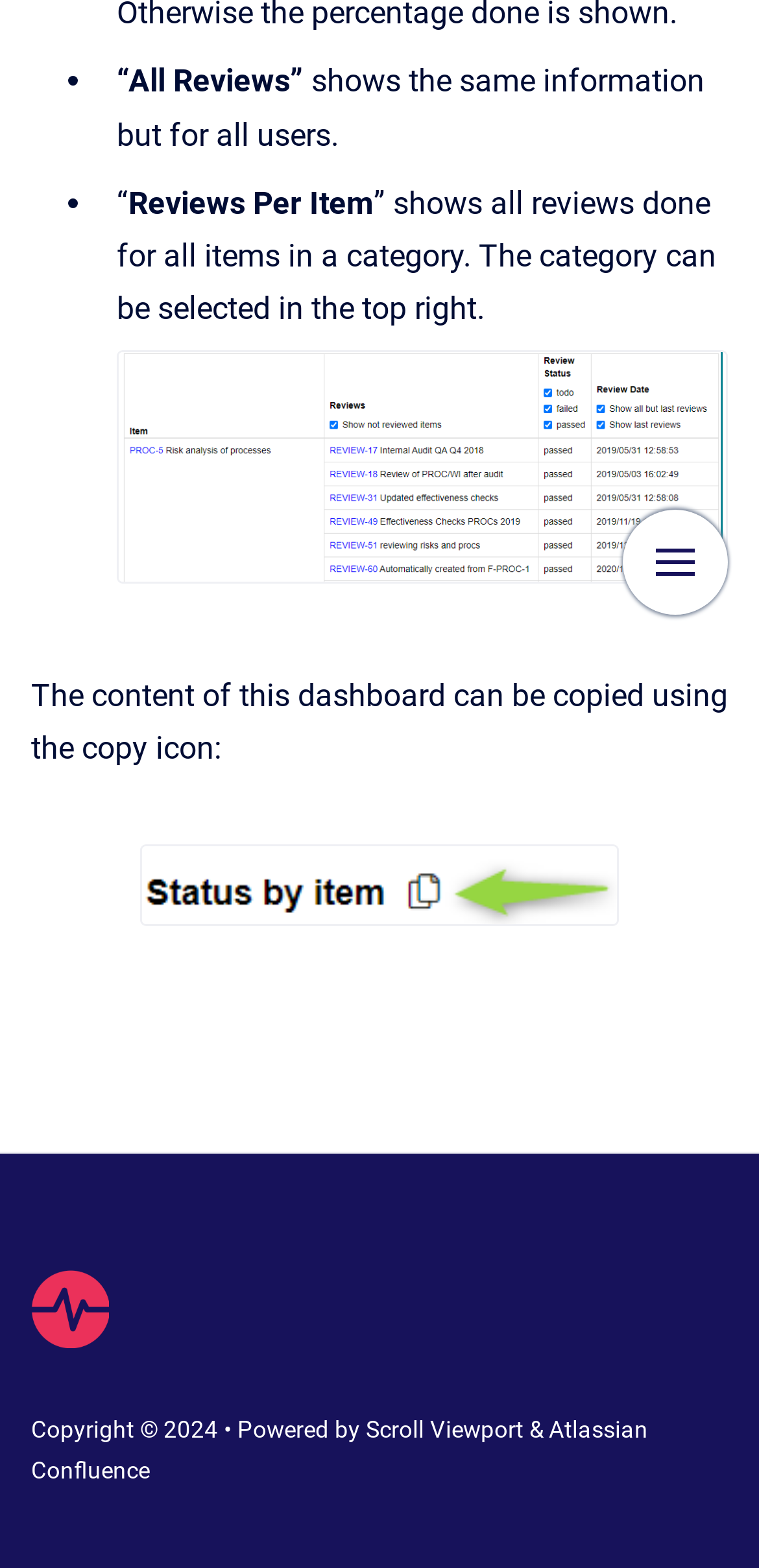Please determine the bounding box coordinates for the element with the description: "Atlassian Confluence".

[0.041, 0.904, 0.854, 0.946]